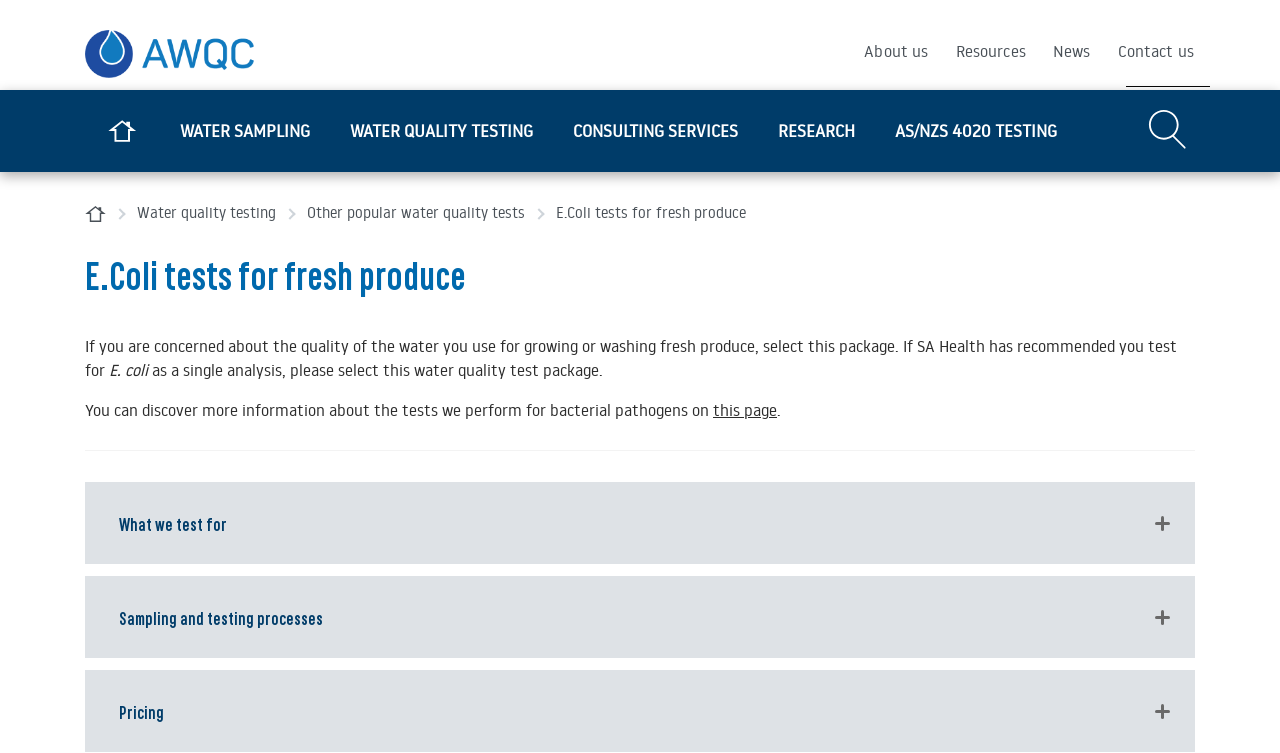Locate the bounding box coordinates of the element that needs to be clicked to carry out the instruction: "Open navigation items". The coordinates should be given as four float numbers ranging from 0 to 1, i.e., [left, top, right, bottom].

[0.399, 0.012, 0.601, 0.037]